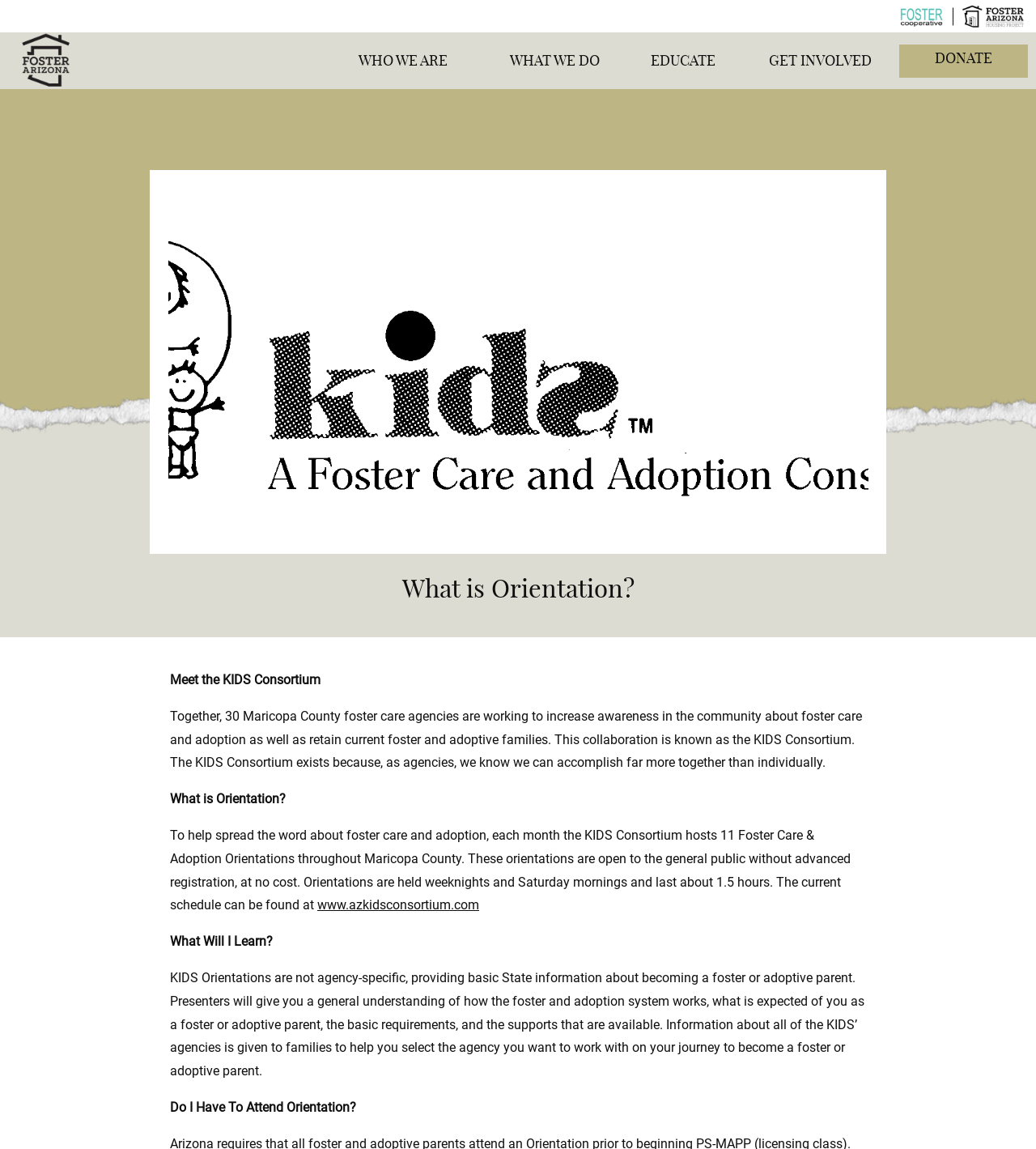Please give a succinct answer using a single word or phrase:
What is the general topic of the information presented at the KIDS Orientations?

Becoming a foster or adoptive parent